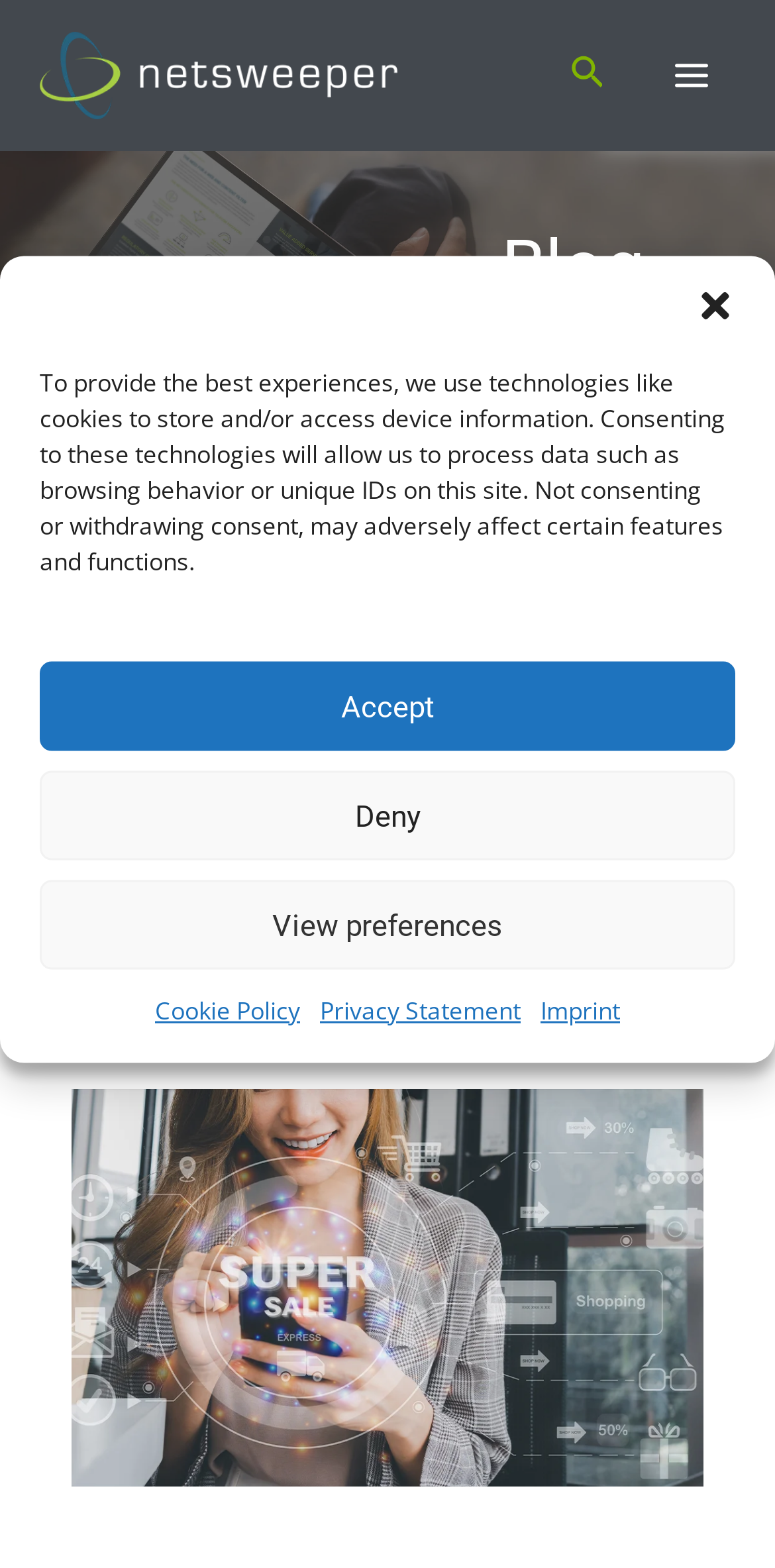Can you identify and provide the main heading of the webpage?

34 MILLION AMERICANS HIT BY ONLINE SHOPPING SCAMS ON BLACK FRIDAY AND CYBER MONDAY 